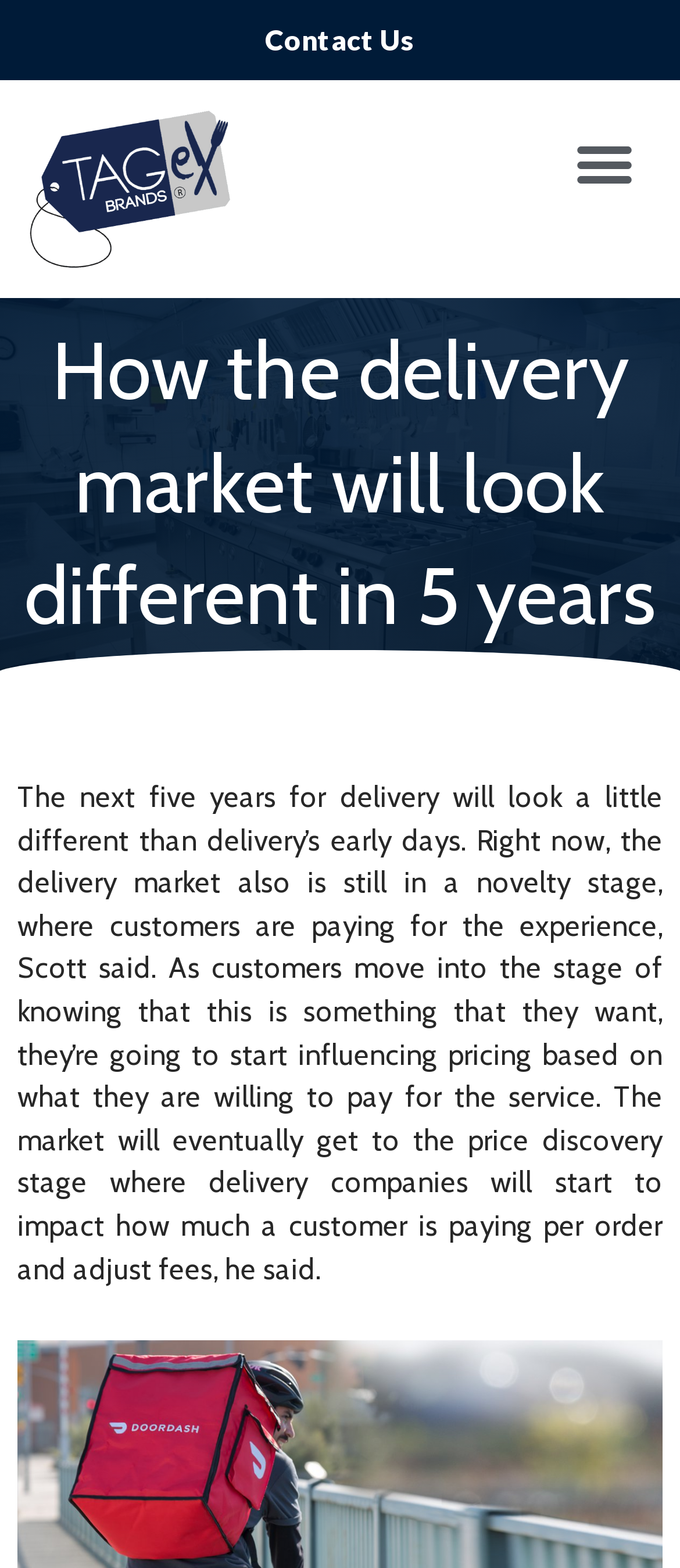Using the webpage screenshot and the element description Menu, determine the bounding box coordinates. Specify the coordinates in the format (top-left x, top-left y, bottom-right x, bottom-right y) with values ranging from 0 to 1.

[0.823, 0.076, 0.954, 0.132]